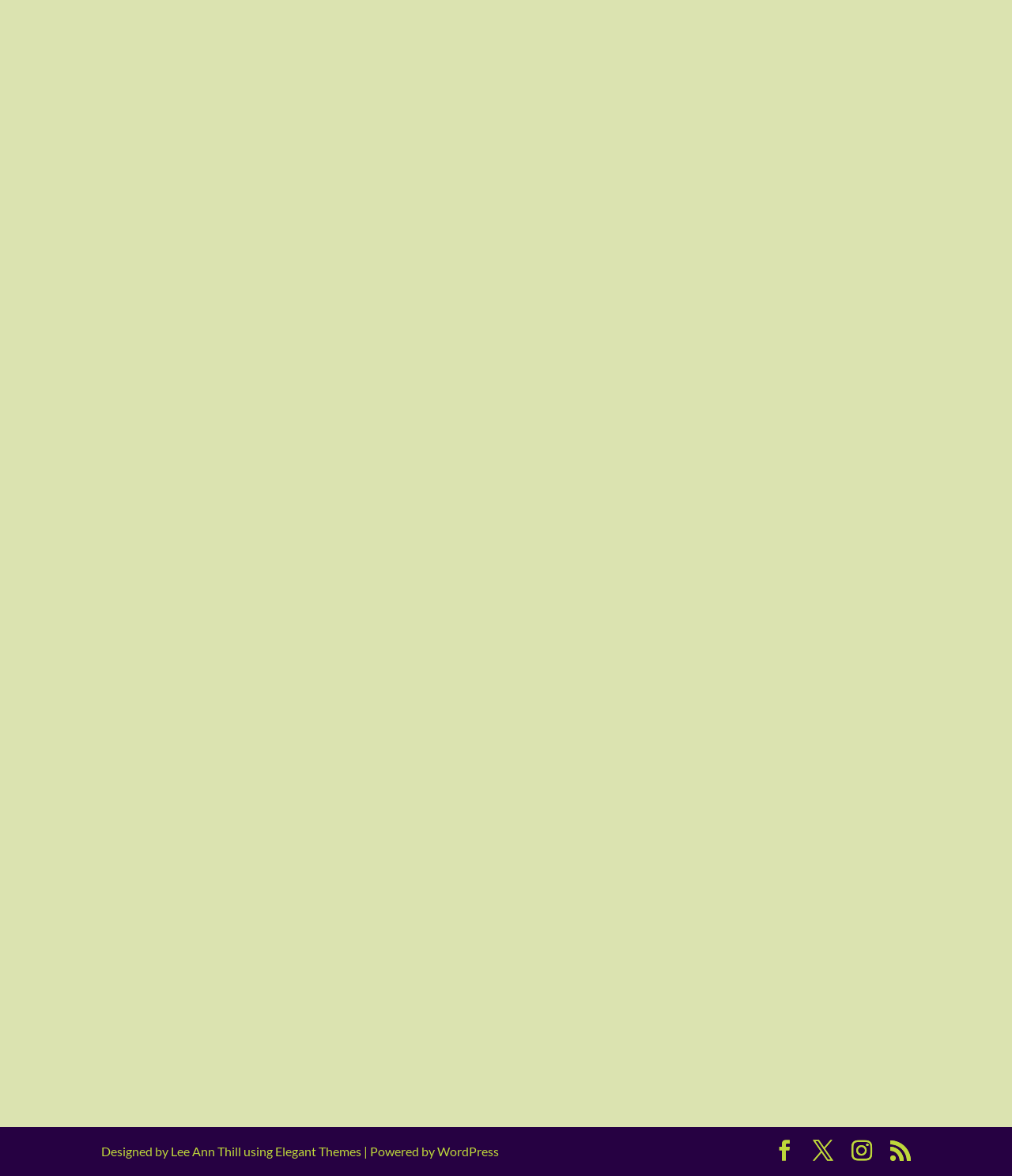Please find the bounding box coordinates of the element's region to be clicked to carry out this instruction: "go to the previous page".

[0.765, 0.968, 0.785, 0.99]